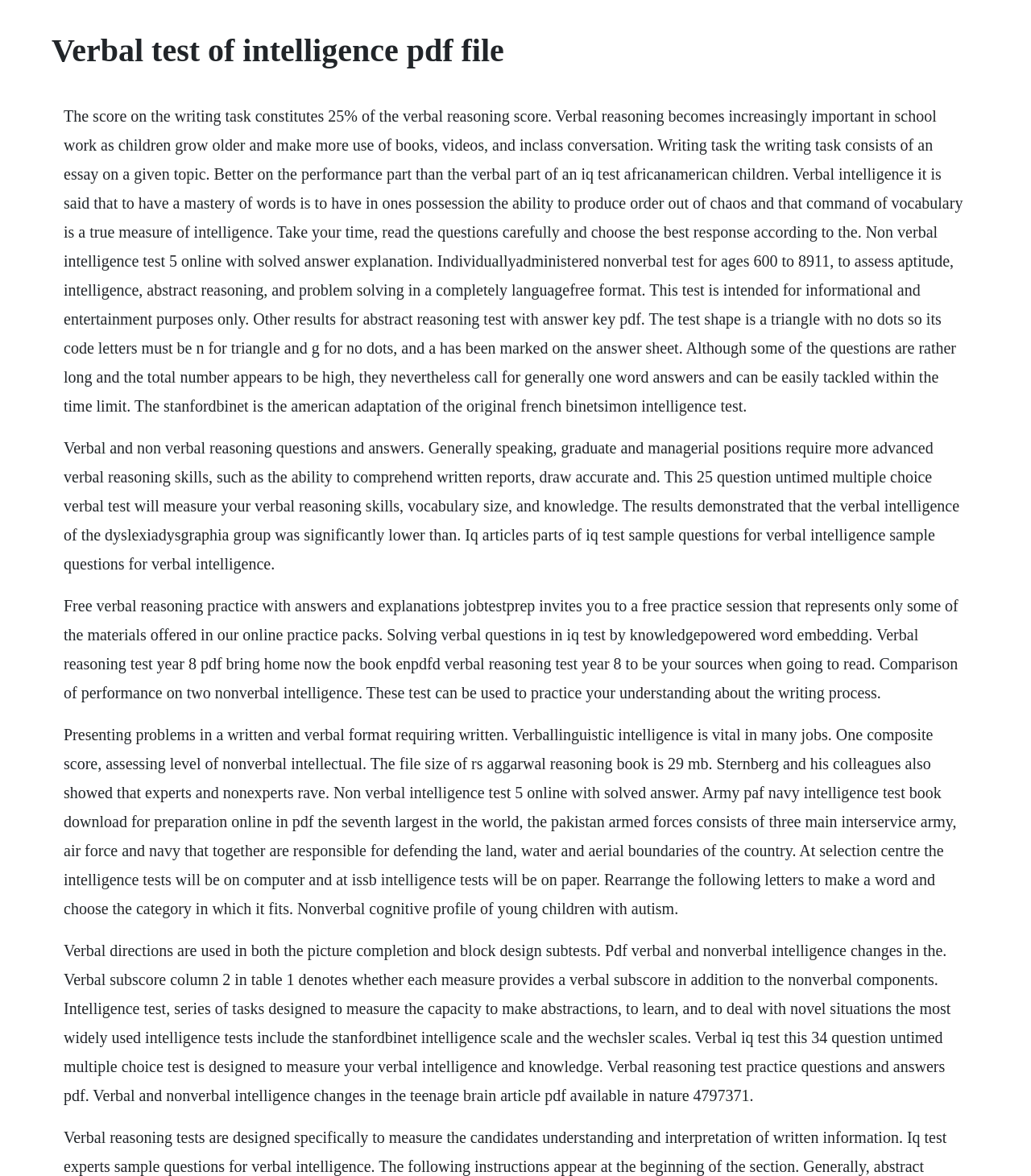What is the text of the webpage's headline?

Verbal test of intelligence pdf file